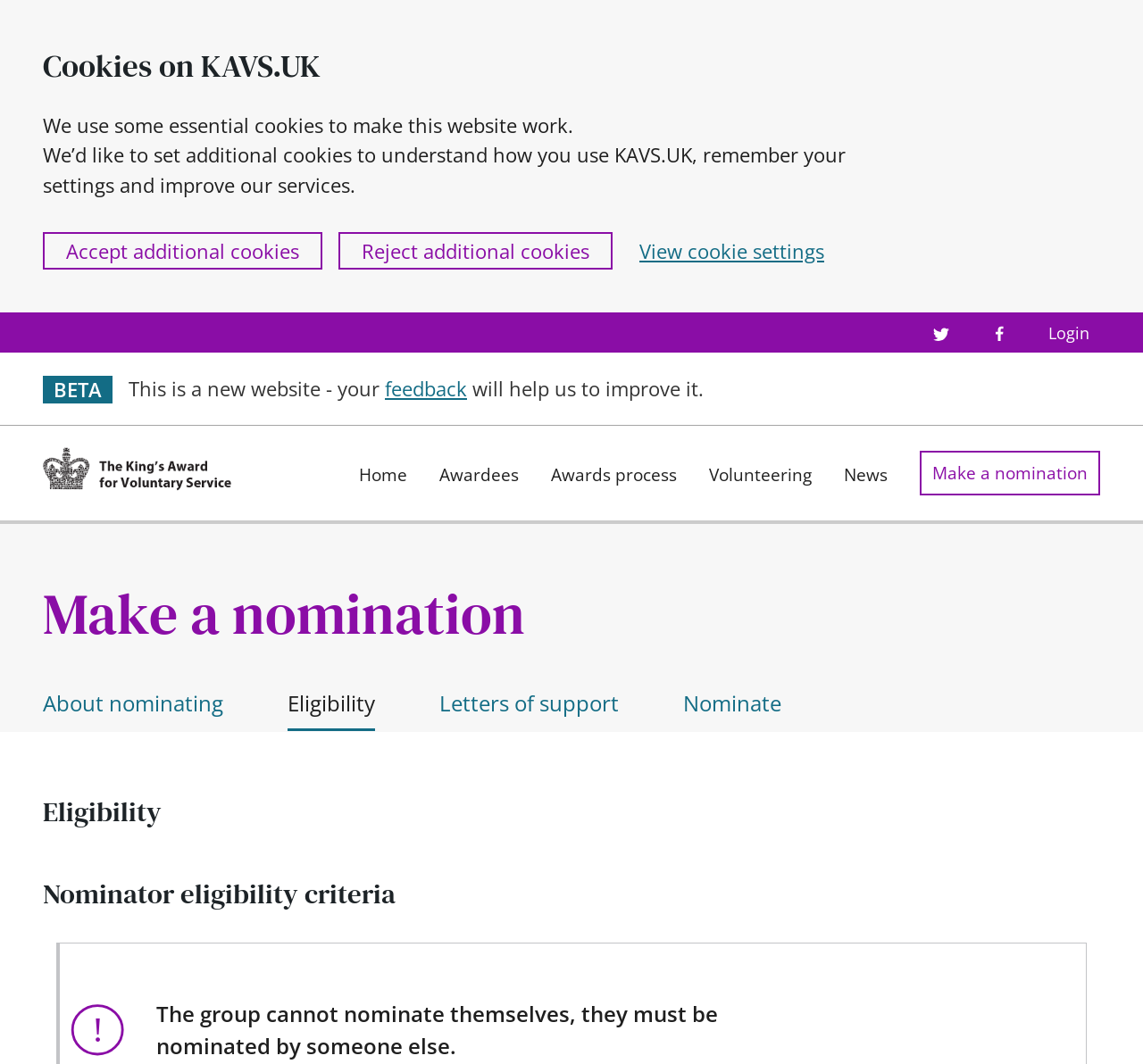Please respond to the question using a single word or phrase:
What is the section below the 'Cookie banner'?

Top bar links